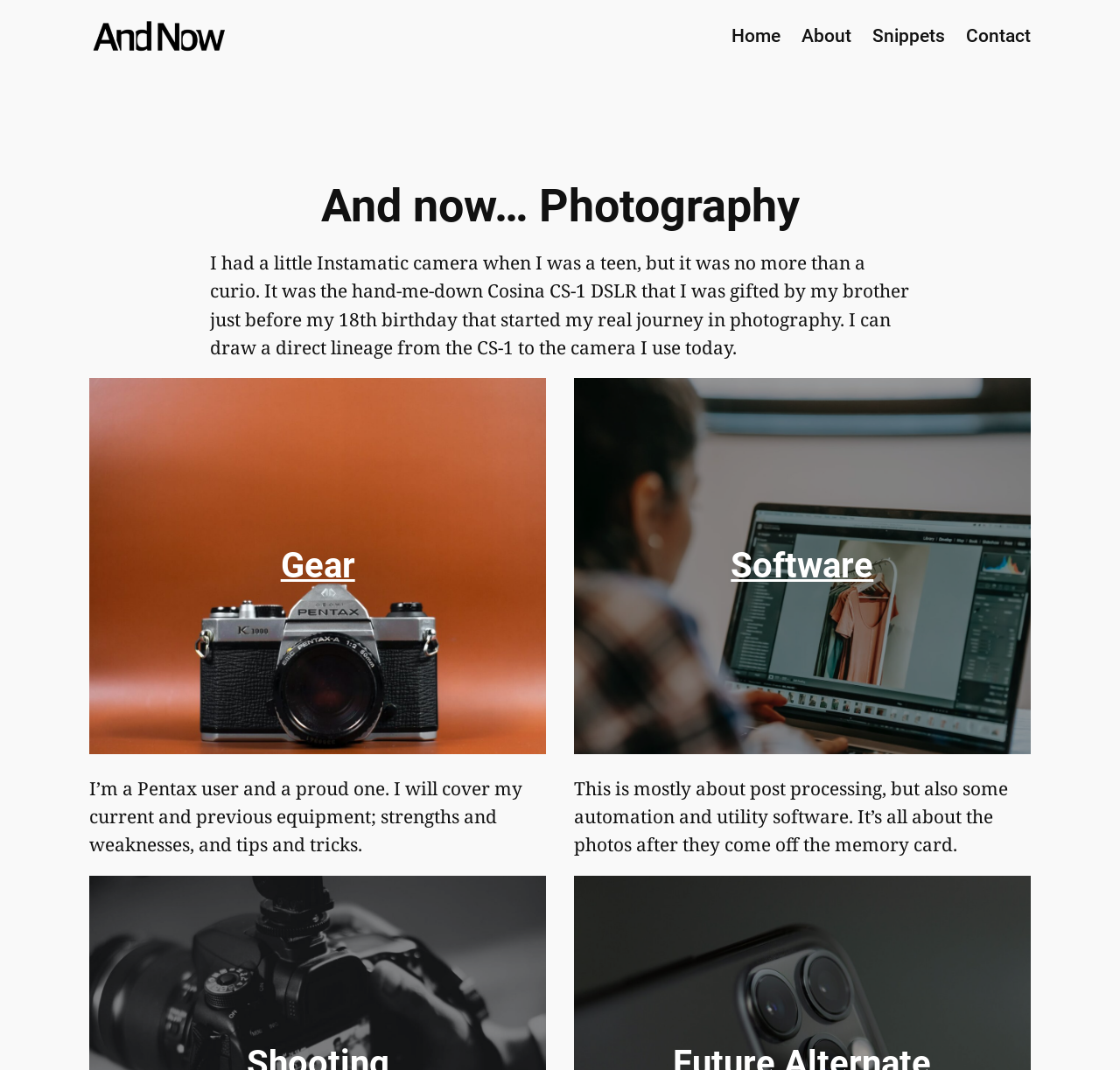Predict the bounding box of the UI element based on the description: "PicsArt 25.0 (Premium Unlocked)Photography 25.0". The coordinates should be four float numbers between 0 and 1, formatted as [left, top, right, bottom].

None